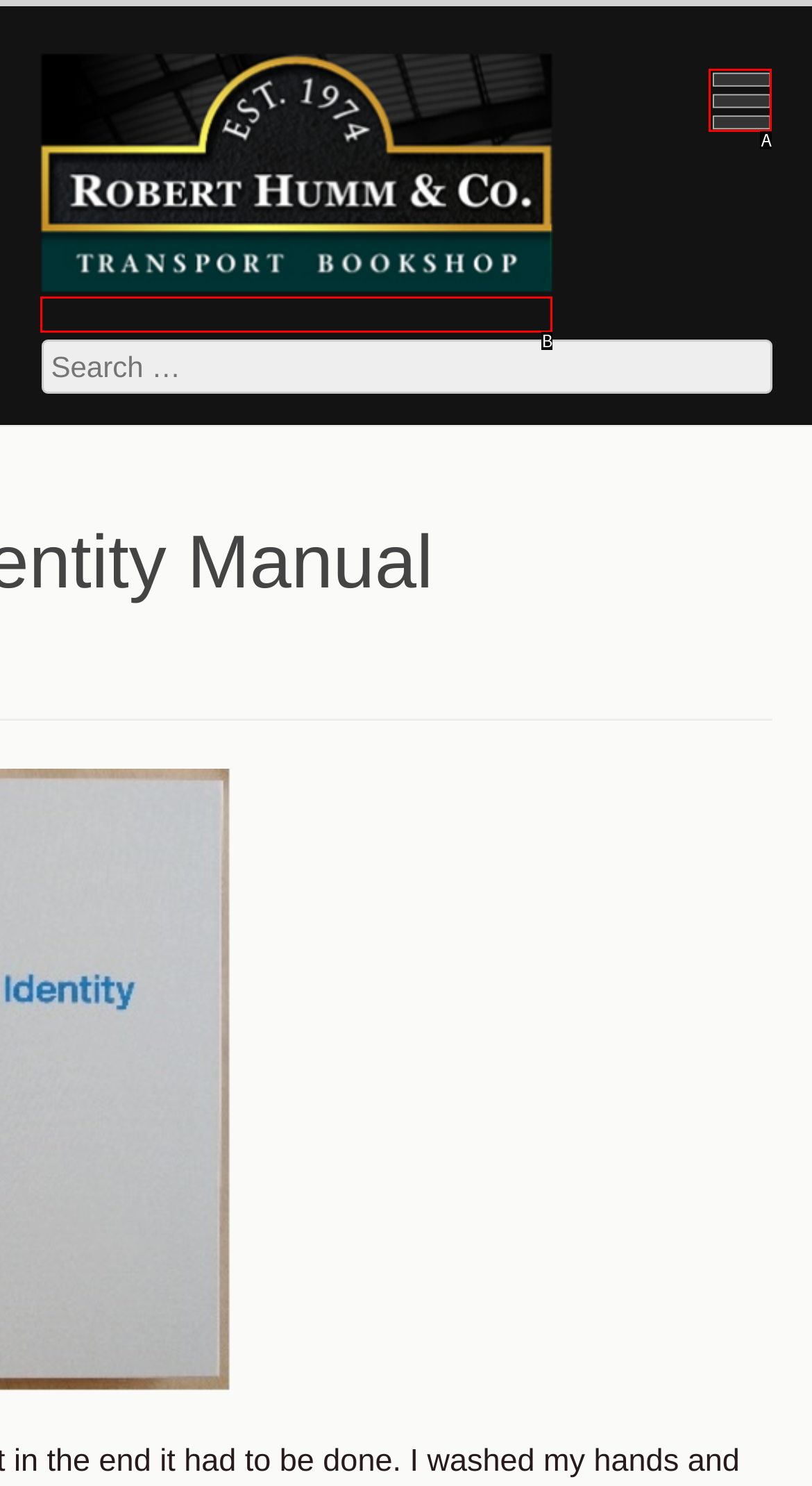Pick the option that best fits the description: Menu. Reply with the letter of the matching option directly.

A